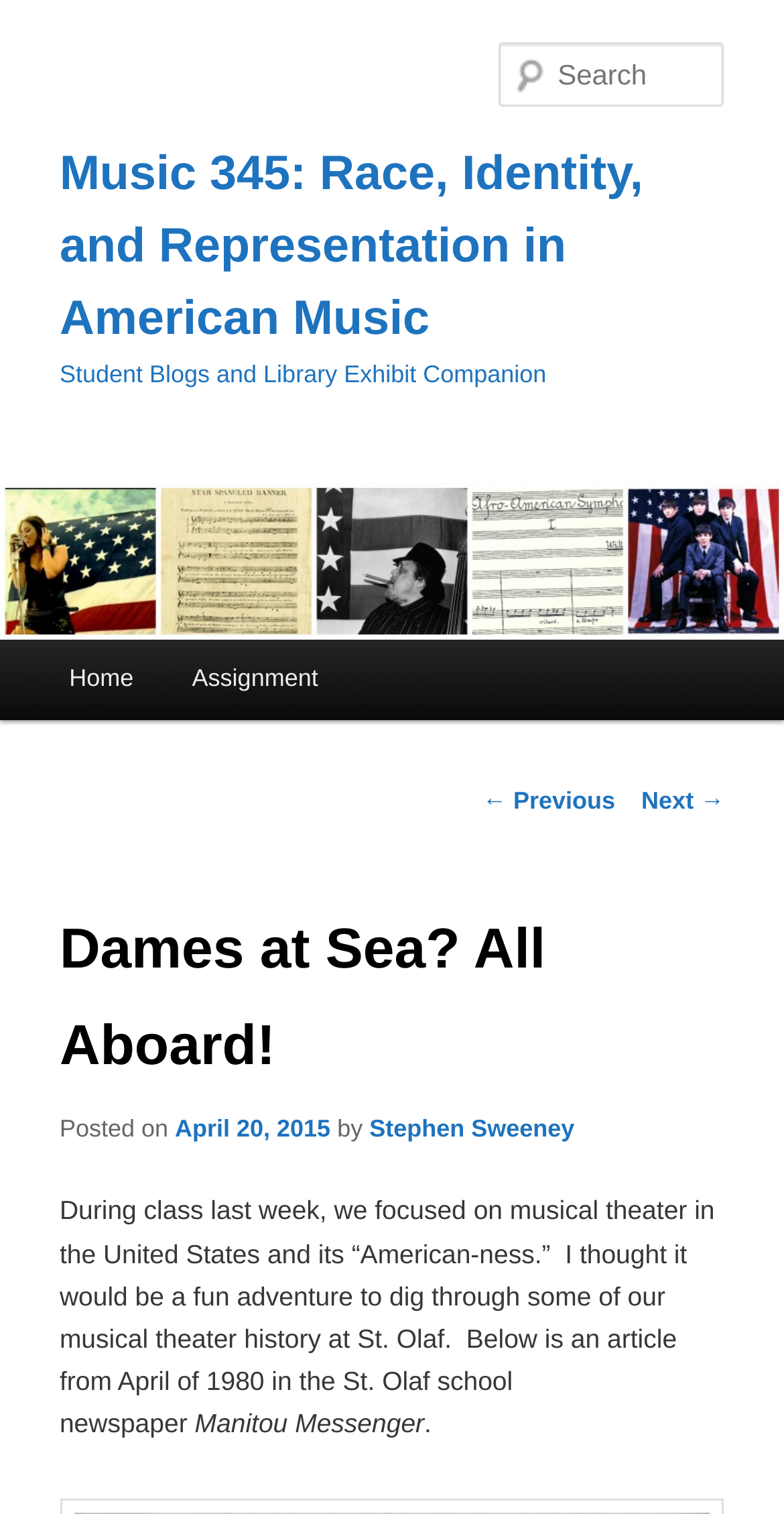What is the name of the school newspaper mentioned in the blog post?
Please interpret the details in the image and answer the question thoroughly.

The name of the school newspaper can be found in the static text elements 'Manitou' and 'Messenger' which are located at the bottom of the blog post and indicate the source of the article mentioned.